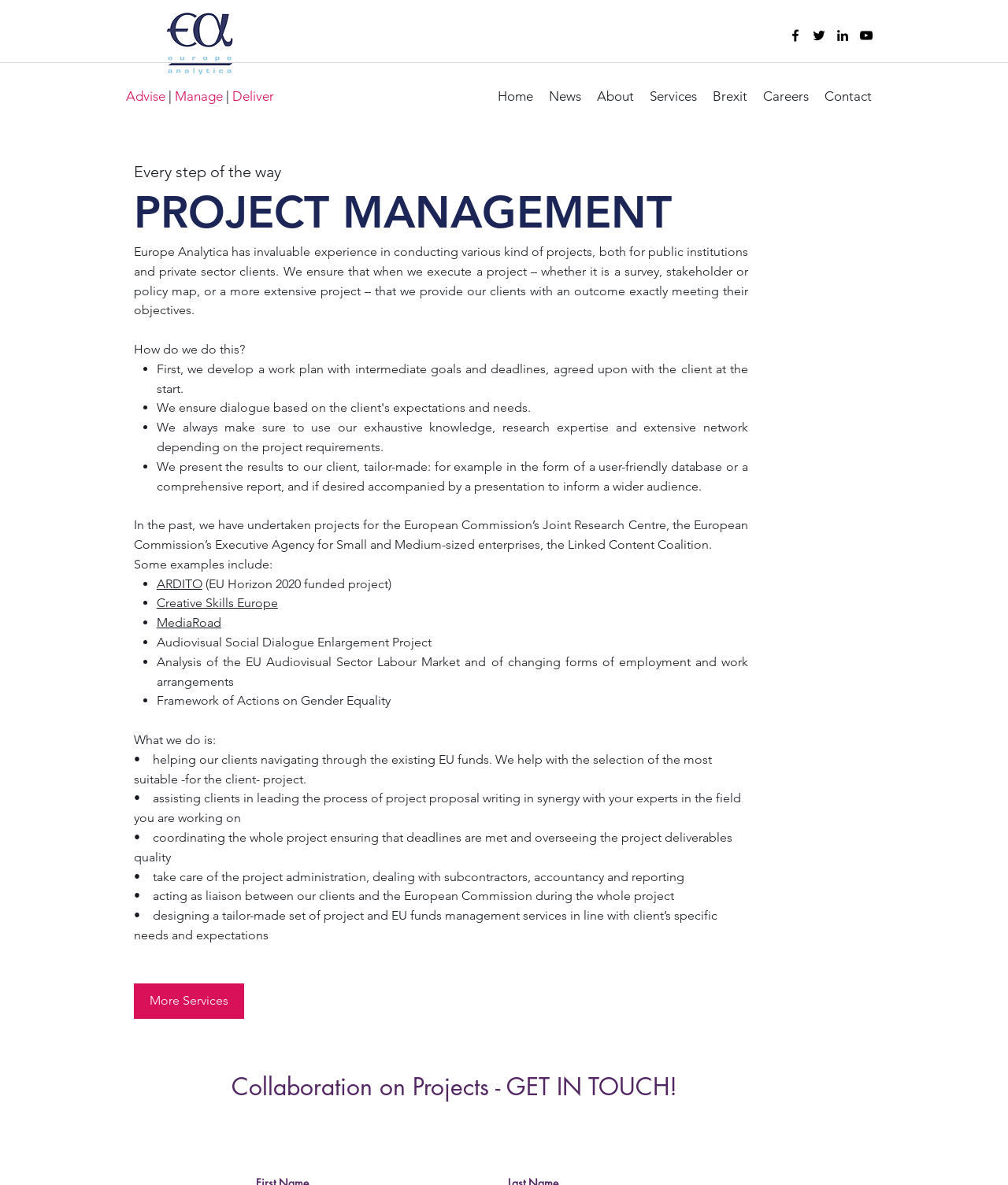Please answer the following question as detailed as possible based on the image: 
What is the purpose of Europe Analytica's project management services?

According to the webpage, Europe Analytica's project management services aim to provide clients with an outcome that exactly meets their objectives. This is achieved by developing a work plan, using their knowledge and expertise, and presenting results in a tailor-made format.